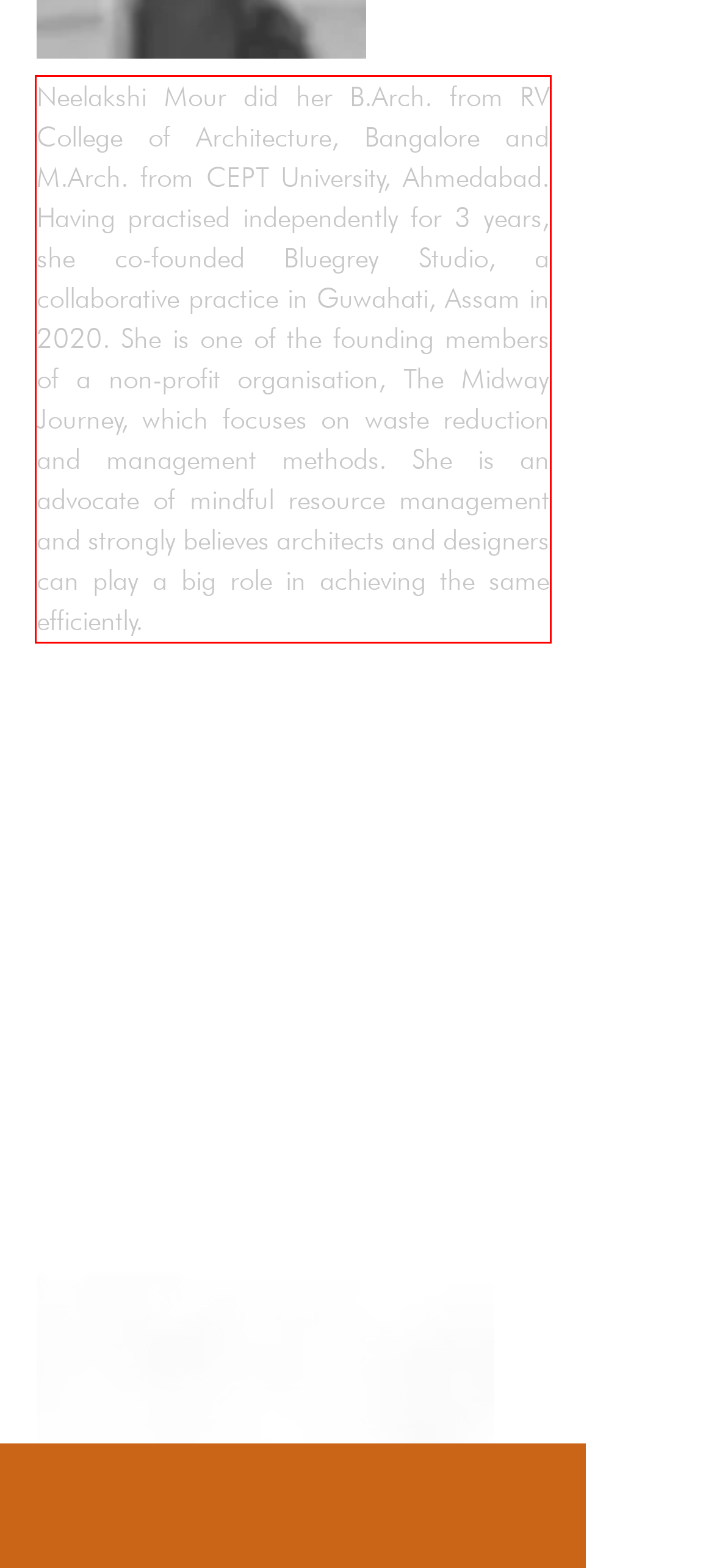Please perform OCR on the text within the red rectangle in the webpage screenshot and return the text content.

Neelakshi Mour did her B.Arch. from RV College of Architecture, Bangalore and M.Arch. from CEPT University, Ahmedabad. Having practised independently for 3 years, she co-founded Bluegrey Studio, a collaborative practice in Guwahati, Assam in 2020. She is one of the founding members of a non-profit organisation, The Midway Journey, which focuses on waste reduction and management methods. She is an advocate of mindful resource management and strongly believes architects and designers can play a big role in achieving the same efficiently.